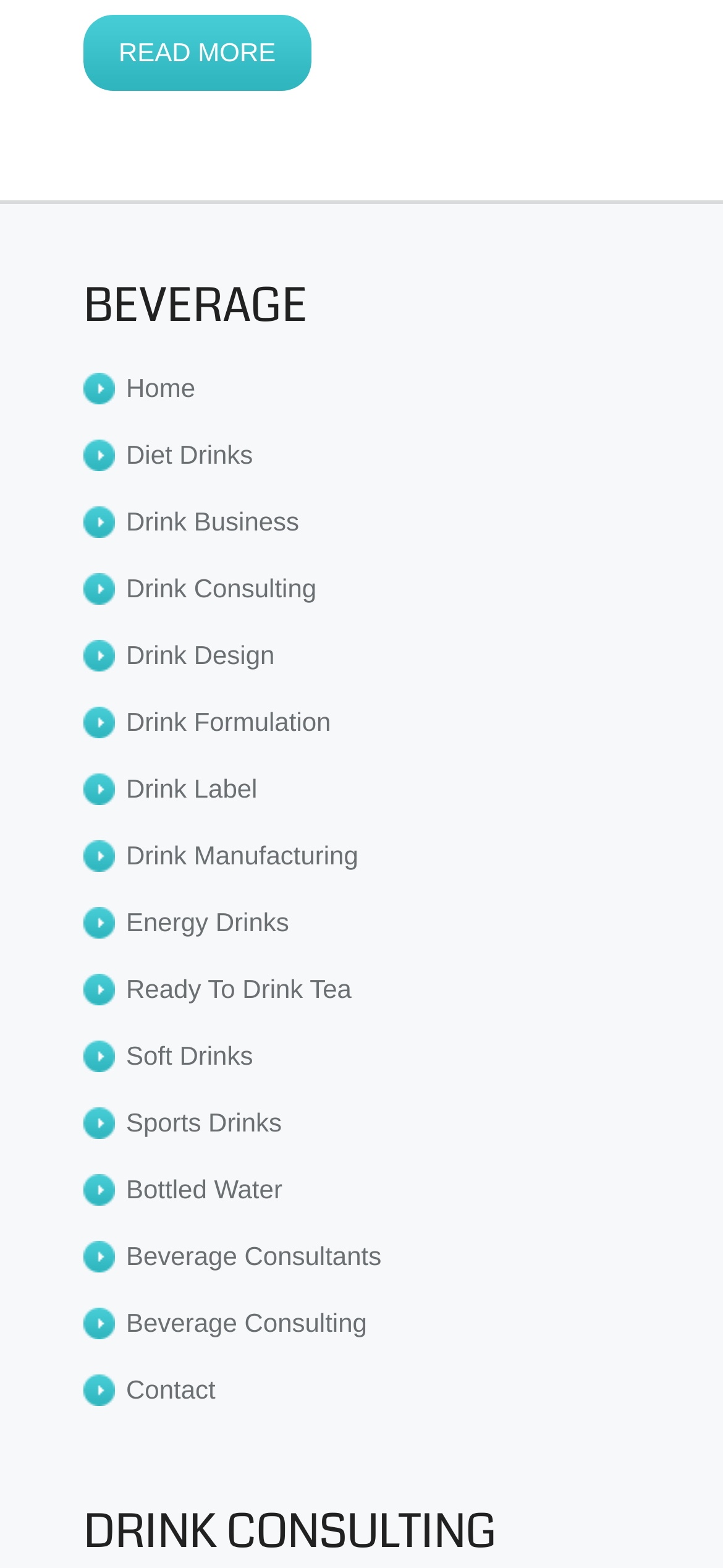Bounding box coordinates are specified in the format (top-left x, top-left y, bottom-right x, bottom-right y). All values are floating point numbers bounded between 0 and 1. Please provide the bounding box coordinate of the region this sentence describes: home

[0.174, 0.238, 0.27, 0.257]